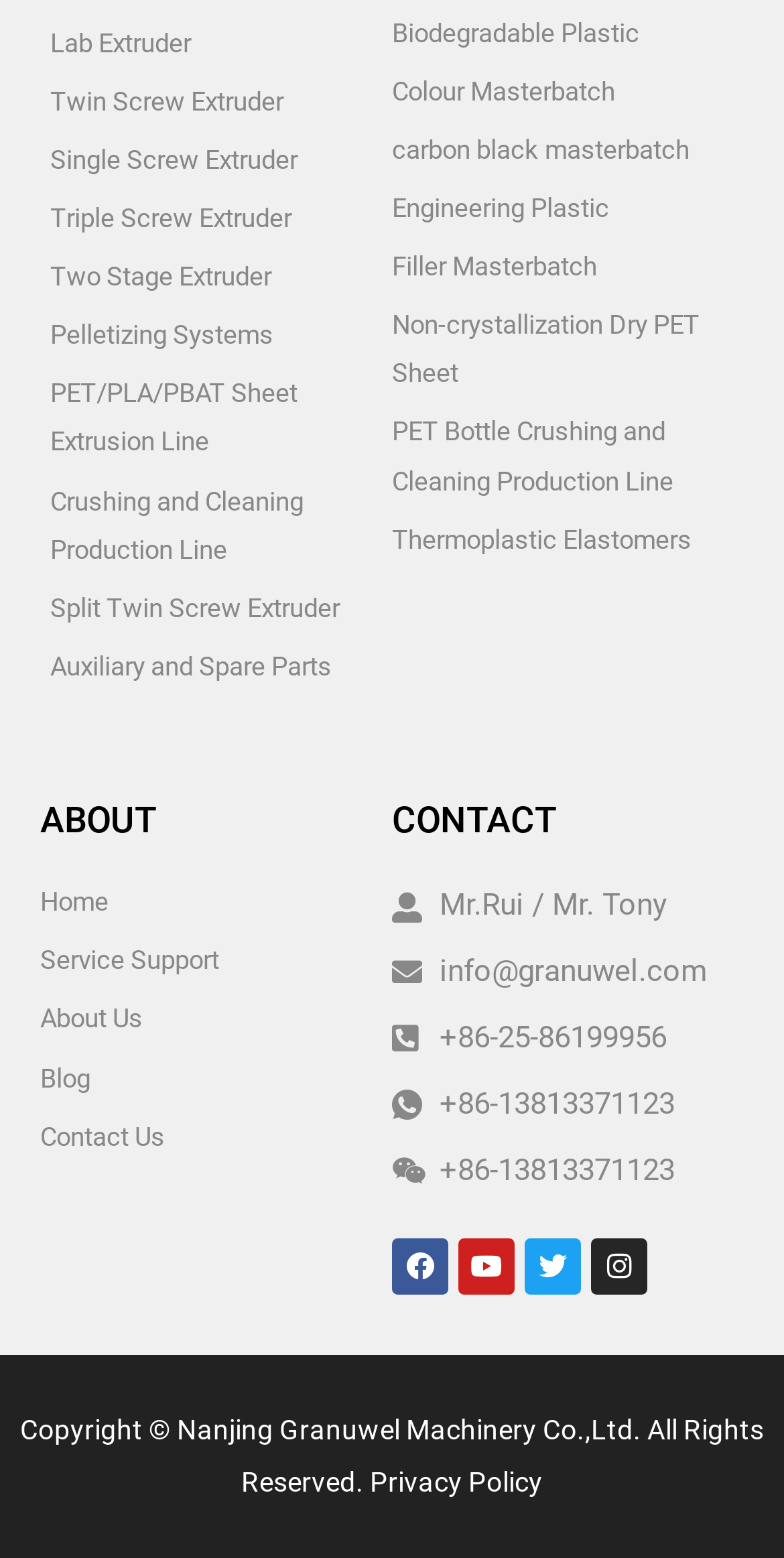Using the information from the screenshot, answer the following question thoroughly:
How many links are under the ABOUT section?

By examining the links under the ABOUT section, I found five links, including Home, Service Support, About Us, Blog, and Contact Us.